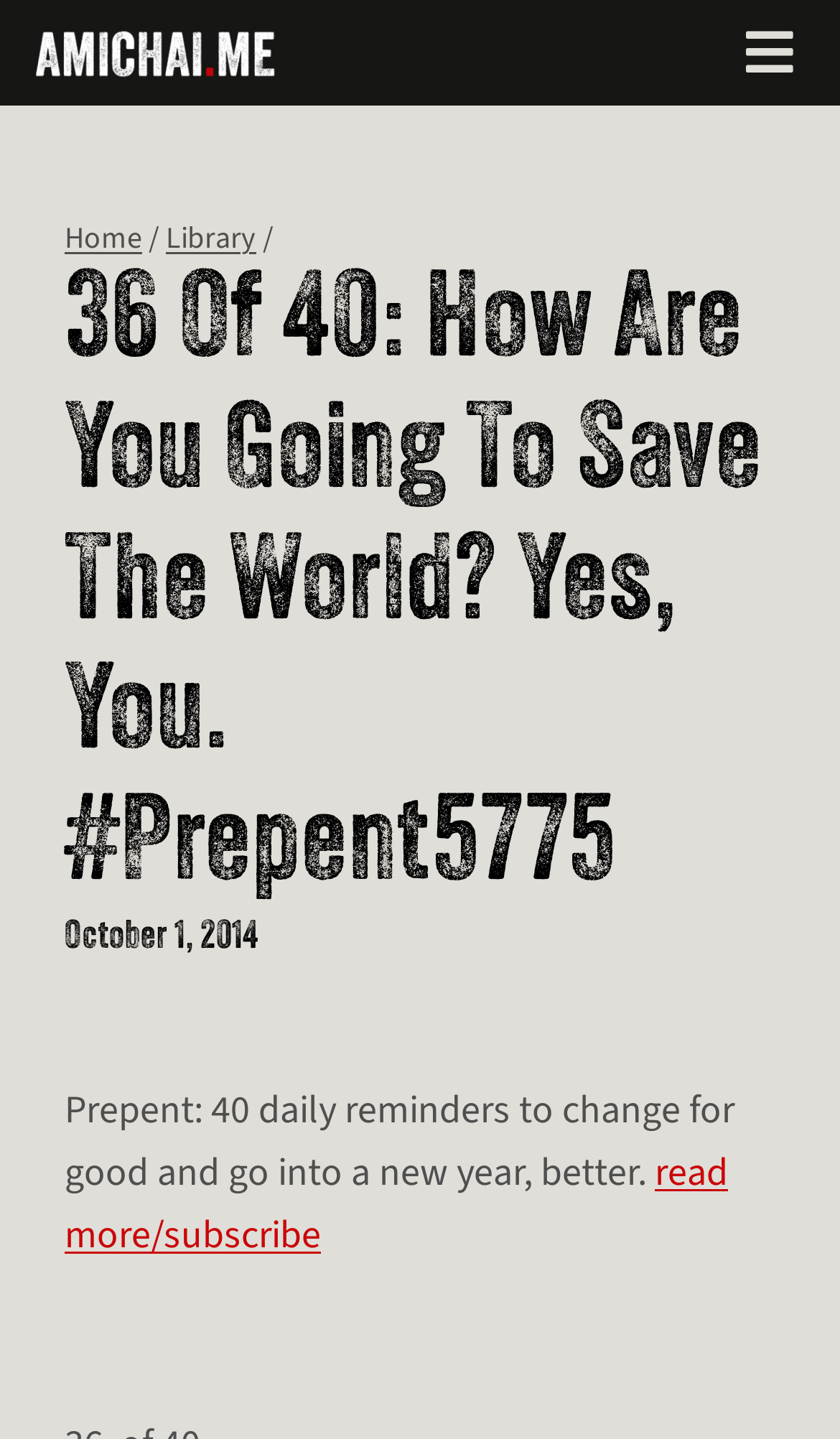Provide an in-depth caption for the contents of the webpage.

The webpage appears to be a blog post or article with a focus on personal growth and self-improvement. The main title, "36 Of 40: How Are You Going To Save The World? Yes, You. #Prepent5775", is prominently displayed near the top of the page, followed by the date "October 1, 2014" below it. 

At the very top of the page, there is a navigation menu labeled "Author Main Menu" with a toggle button on the right side. The menu is not expanded by default. Below the navigation menu, there are three links: "Home", a separator slash, and "Library", which are aligned horizontally and positioned near the top-left corner of the page.

The main content of the page starts with a brief introduction or summary, which reads "Prepent: 40 daily reminders to change for good and go into a new year, better." This is followed by a "read more/subscribe" link, suggesting that the user can access more information or sign up for a subscription related to the Prepent program.